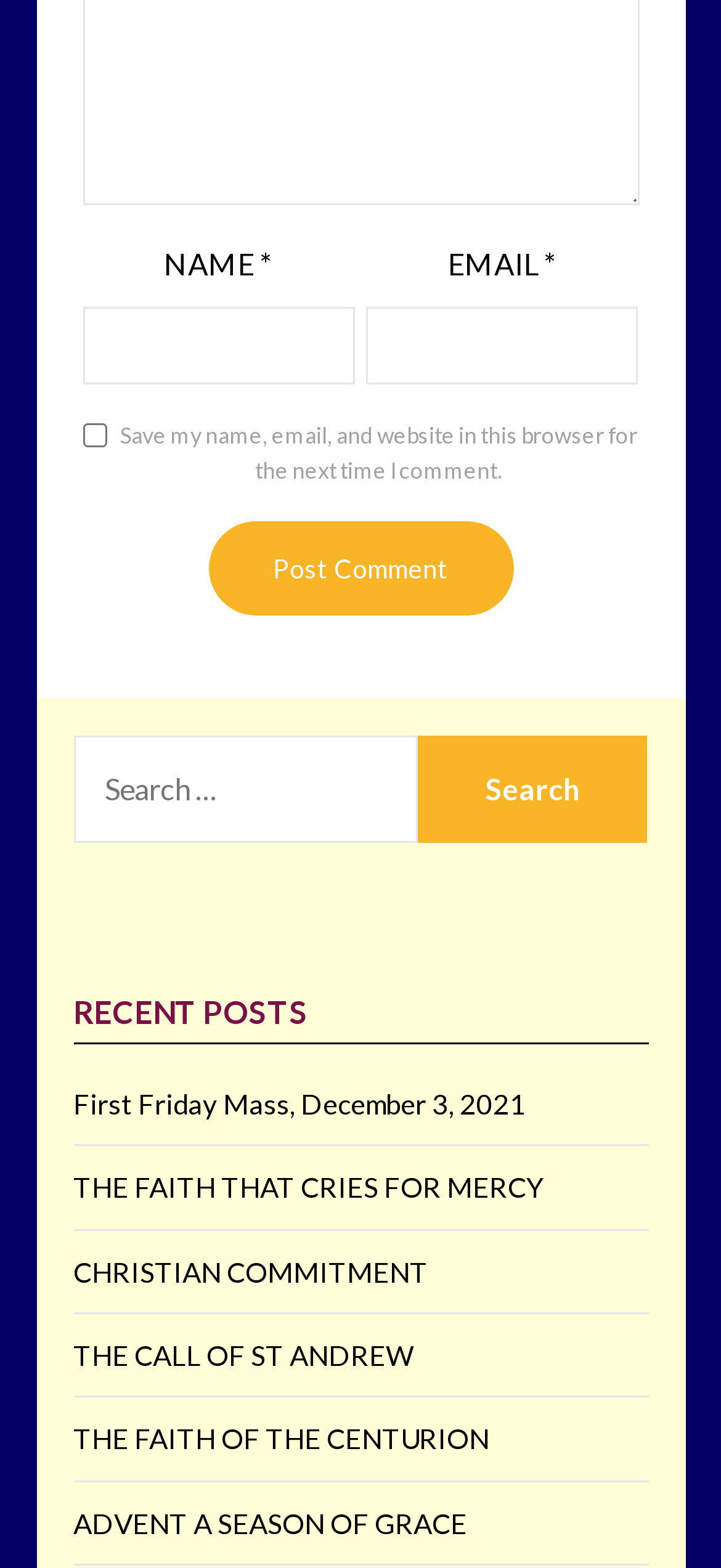Refer to the screenshot and give an in-depth answer to this question: What is the label of the checkbox?

I found a checkbox element and its label is 'Save my name, email, and website in this browser for the next time I comment.'.